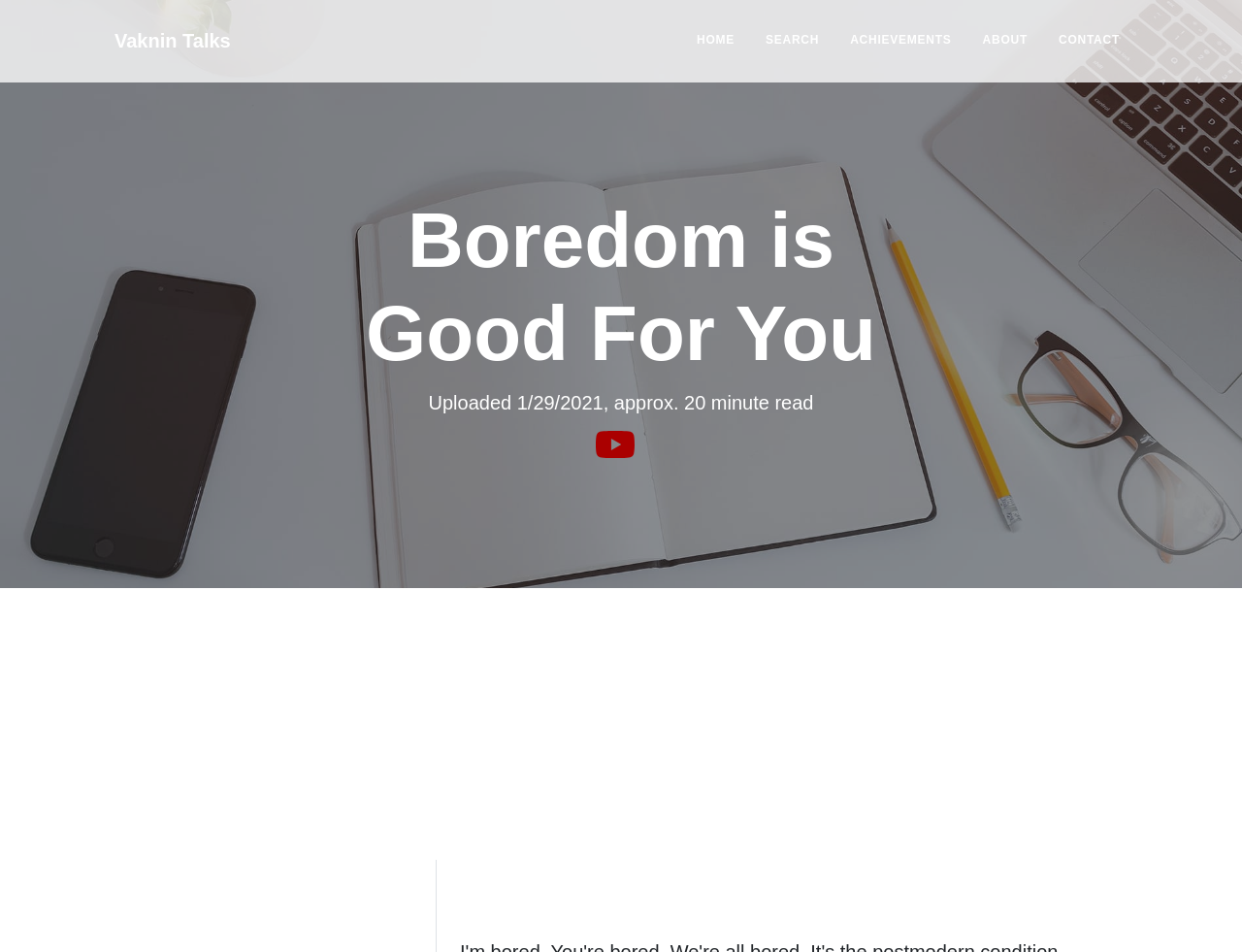Identify the bounding box coordinates of the clickable region required to complete the instruction: "Call the phone number". The coordinates should be given as four float numbers within the range of 0 and 1, i.e., [left, top, right, bottom].

None